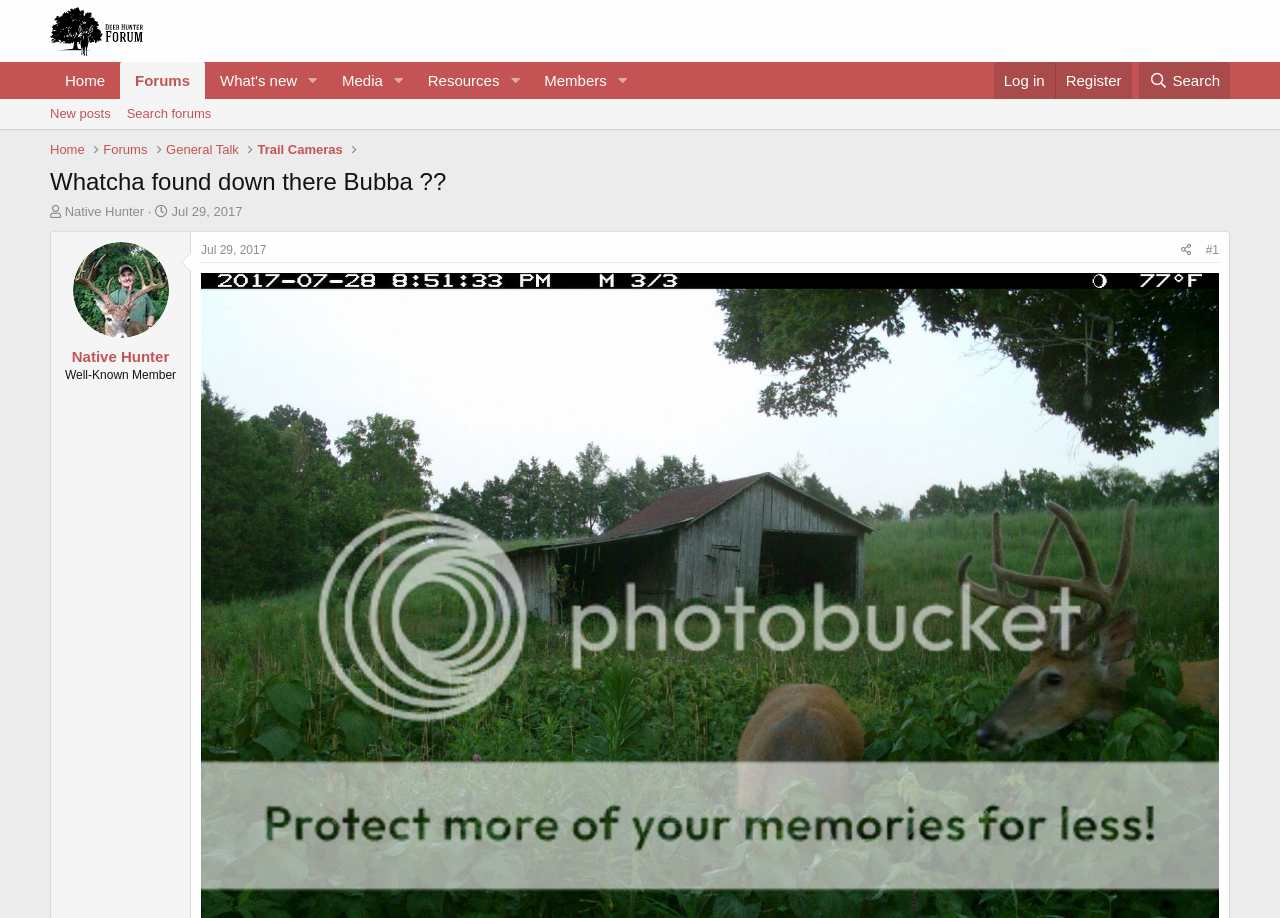Predict the bounding box coordinates of the UI element that matches this description: "parent_node: What's new aria-label="Toggle expanded"". The coordinates should be in the format [left, top, right, bottom] with each value between 0 and 1.

[0.234, 0.068, 0.255, 0.108]